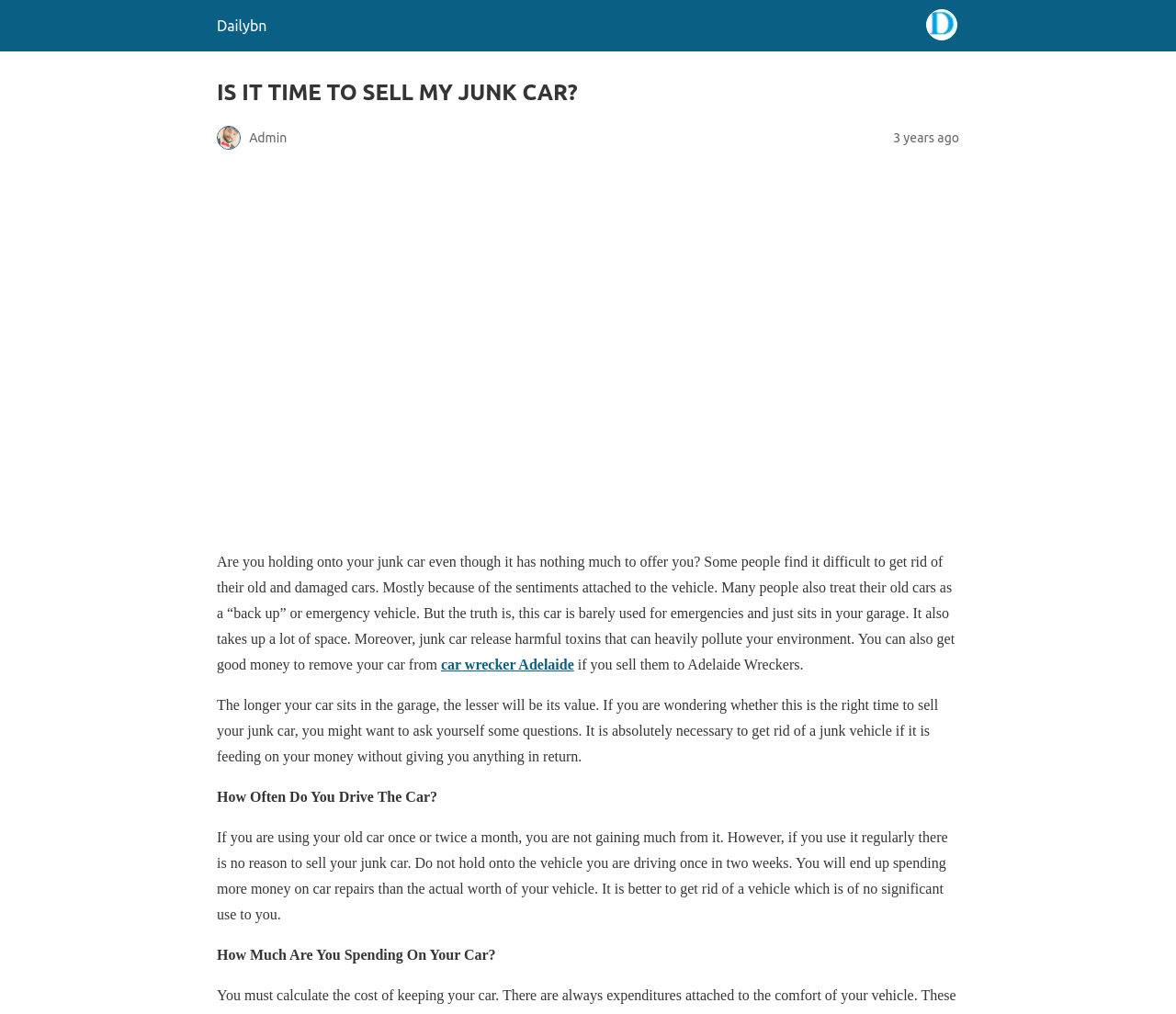Create a detailed summary of the webpage's content and design.

The webpage is about deciding whether to sell a junk car, with the title "IS IT TIME TO SELL MY JUNK CAR?" prominently displayed at the top. Below the title, there is a site icon and an image of an admin. To the right of the title, there is a timestamp indicating that the content was posted 3 years ago.

The main content of the webpage is a block of text that discusses the reasons why one should consider selling their junk car. The text is divided into several paragraphs, with the first paragraph explaining the sentimental attachment people have to their old cars and how they can be a burden. The second paragraph mentions the environmental impact of junk cars and the potential to earn money by selling them to a car wrecker in Adelaide.

The subsequent paragraphs pose questions to the reader, such as how often they drive their car and how much they spend on it. The text suggests that if the car is not being used regularly or is costing more to maintain than it's worth, it may be time to consider selling it.

There are no other UI elements, such as buttons or forms, on the webpage. The layout is simple, with the title and site icon at the top, followed by the main content in a single column.